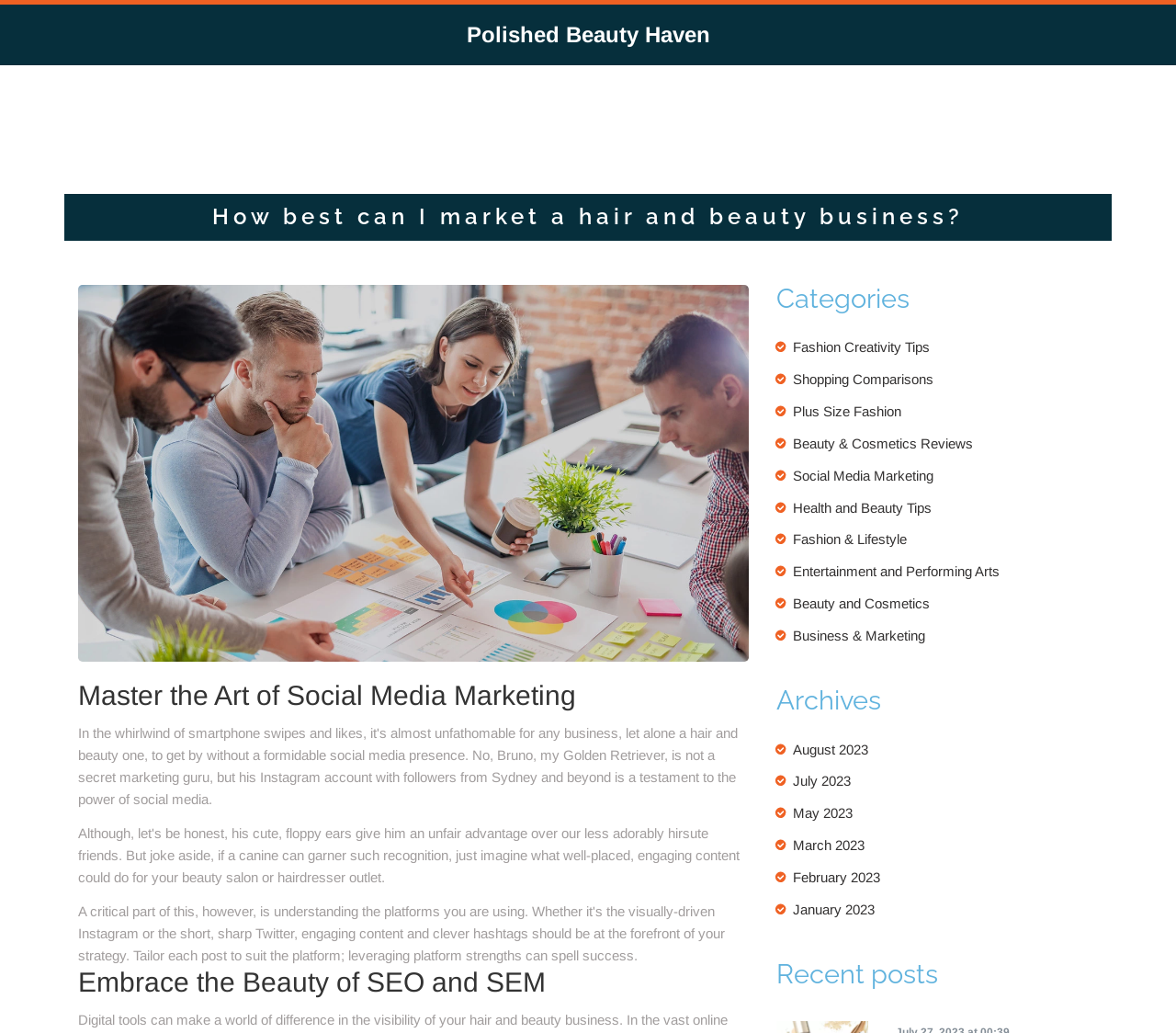Respond concisely with one word or phrase to the following query:
What is the main topic of this webpage?

Hair and beauty business marketing